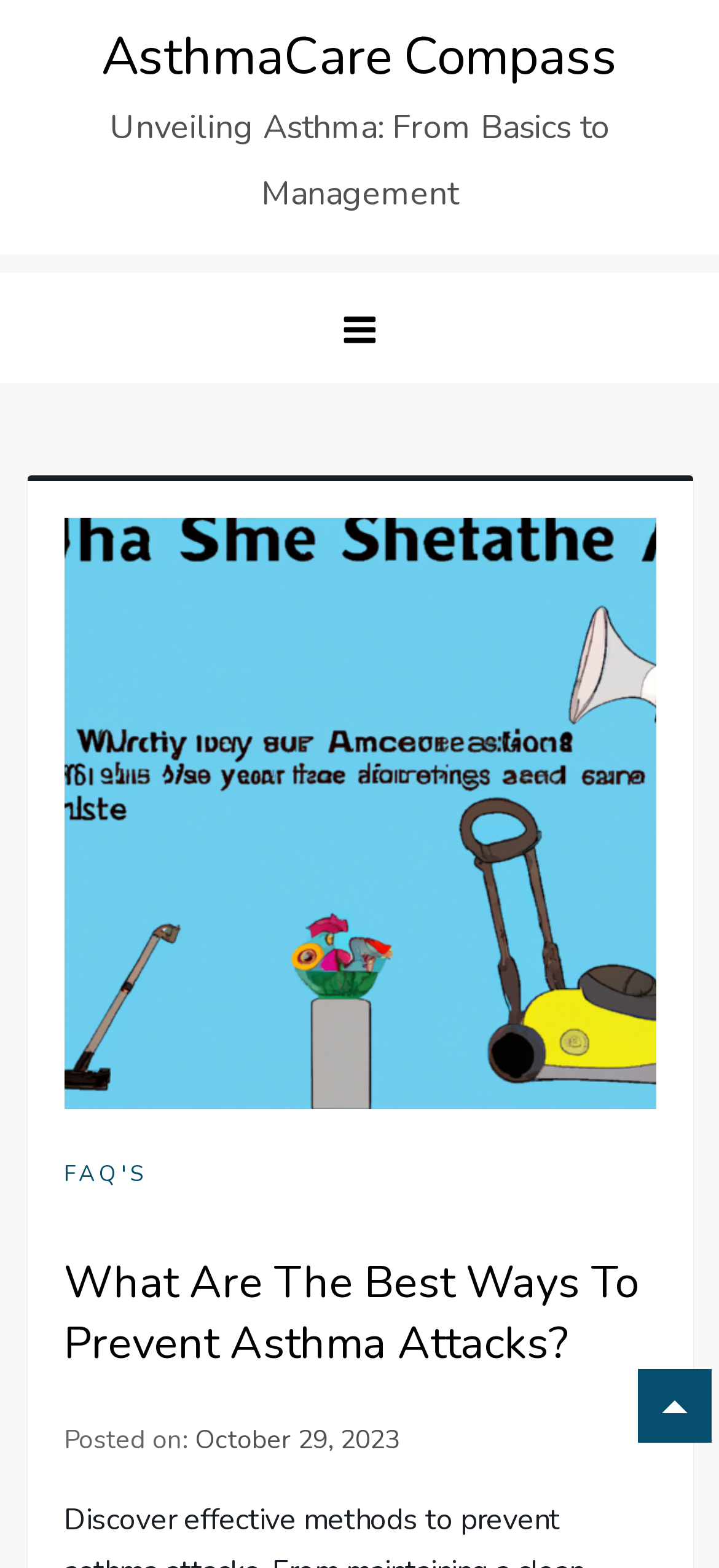From the webpage screenshot, predict the bounding box coordinates (top-left x, top-left y, bottom-right x, bottom-right y) for the UI element described here: October 29, 2023

[0.271, 0.907, 0.555, 0.929]